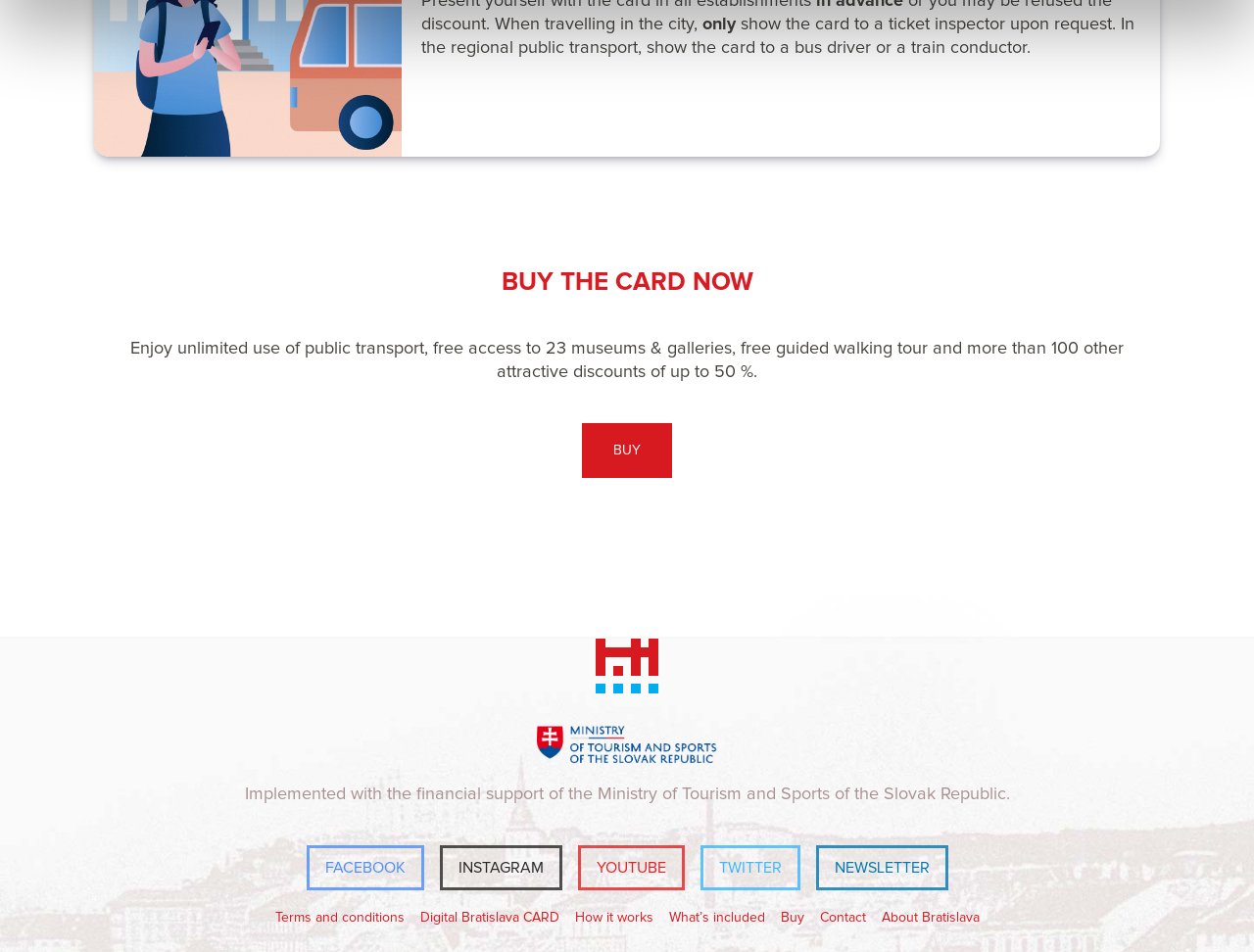Provide a brief response in the form of a single word or phrase:
What is the name of the card?

Bratislava CARD